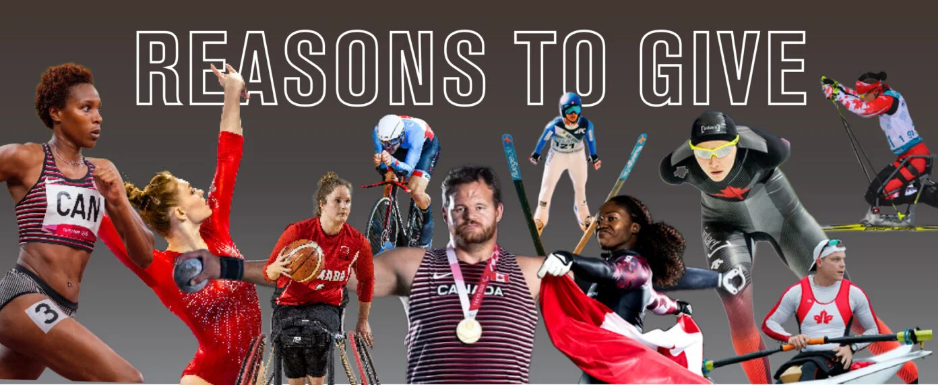What is the purpose of the CAN Fund initiative?
Please provide an in-depth and detailed response to the question.

The caption explains that the CAN Fund initiative is aimed at providing financial support to help athletes achieve their dreams, emphasizing the importance of financial backing in enabling athletes to succeed at the national and international levels.